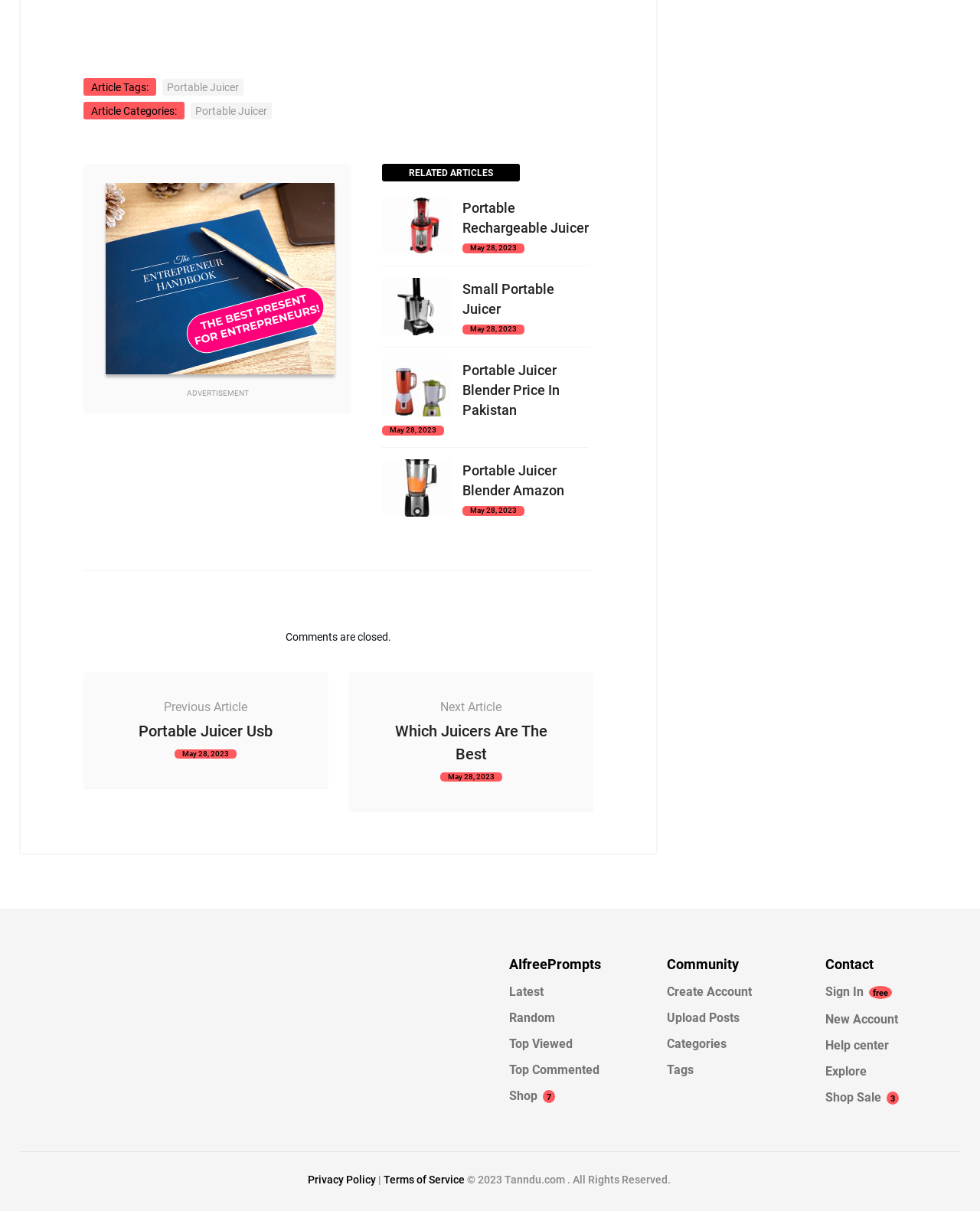Please locate the bounding box coordinates of the element's region that needs to be clicked to follow the instruction: "View 'Portable Rechargeable Juicer'". The bounding box coordinates should be provided as four float numbers between 0 and 1, i.e., [left, top, right, bottom].

[0.472, 0.165, 0.601, 0.194]